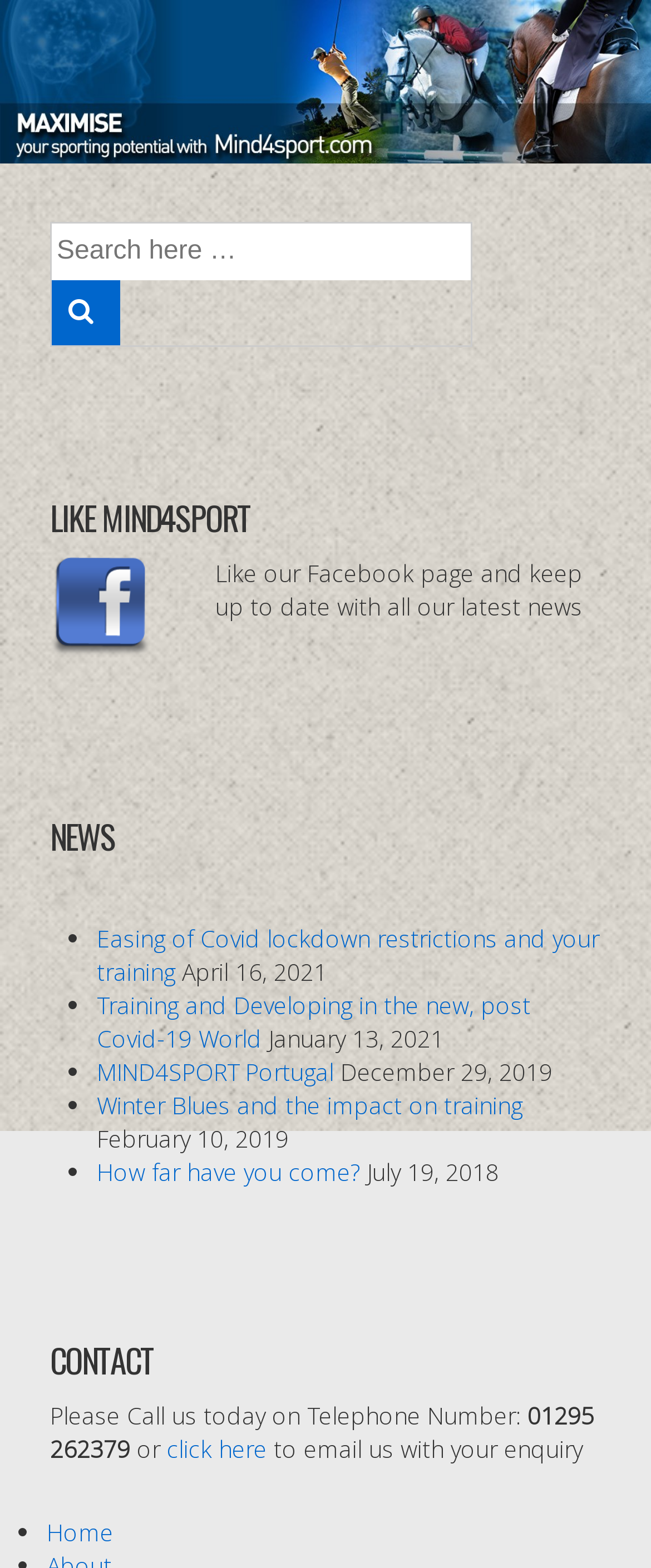How many news articles are listed?
Your answer should be a single word or phrase derived from the screenshot.

5